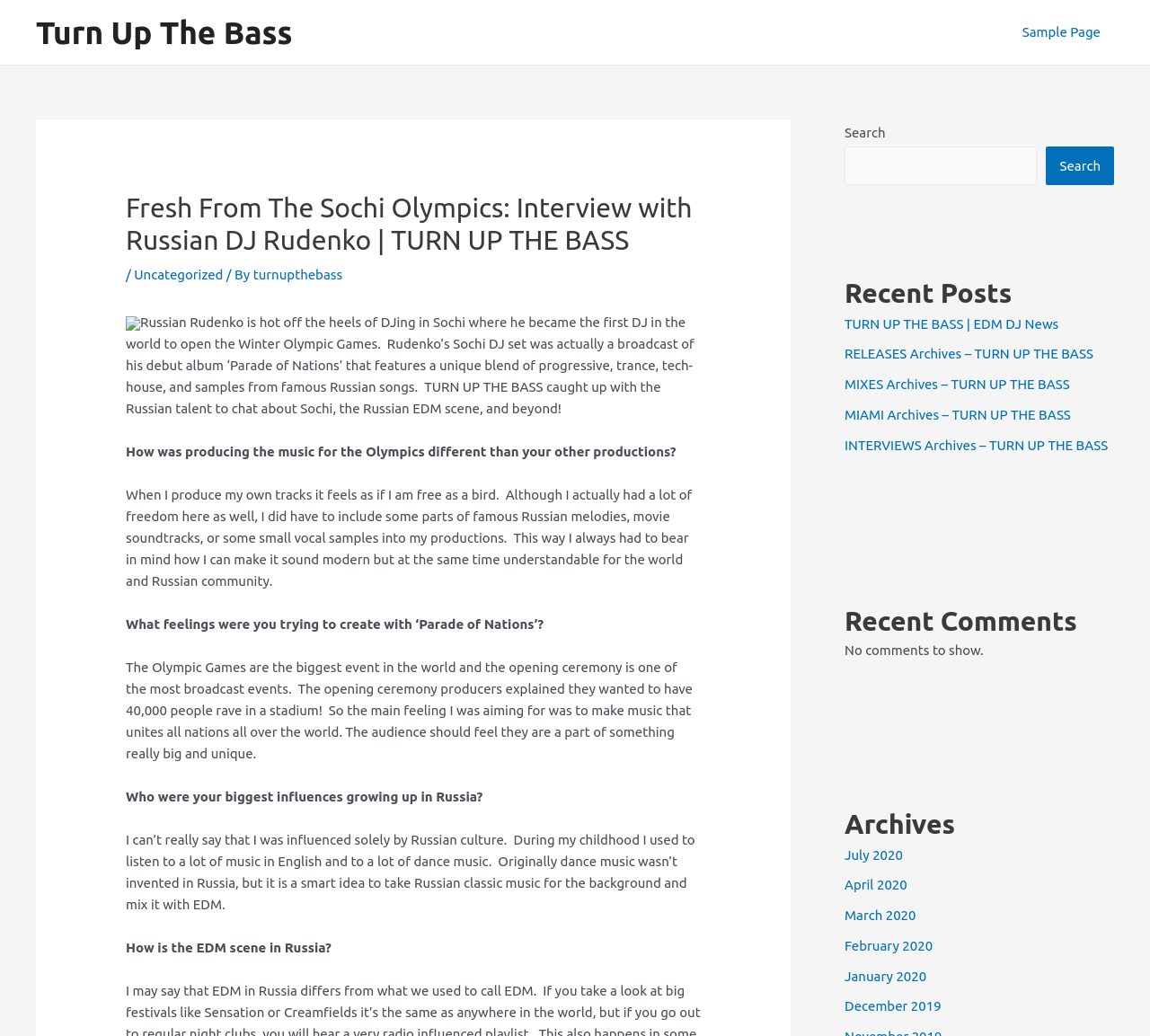Please find the bounding box coordinates for the clickable element needed to perform this instruction: "Read the 'Recent Posts'".

[0.734, 0.267, 0.969, 0.3]